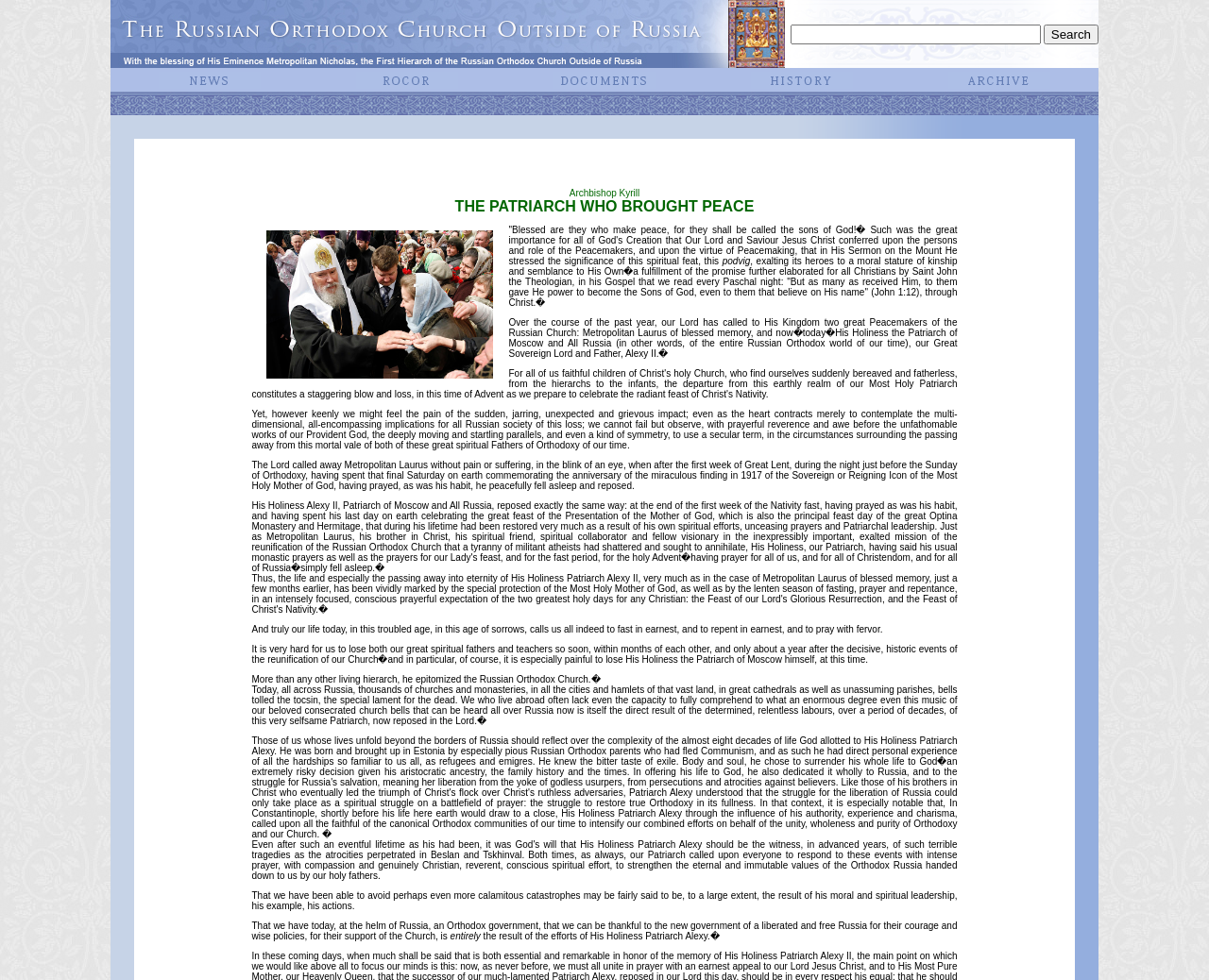What is the main purpose of this website?
Respond with a short answer, either a single word or a phrase, based on the image.

Russian Orthodox Church